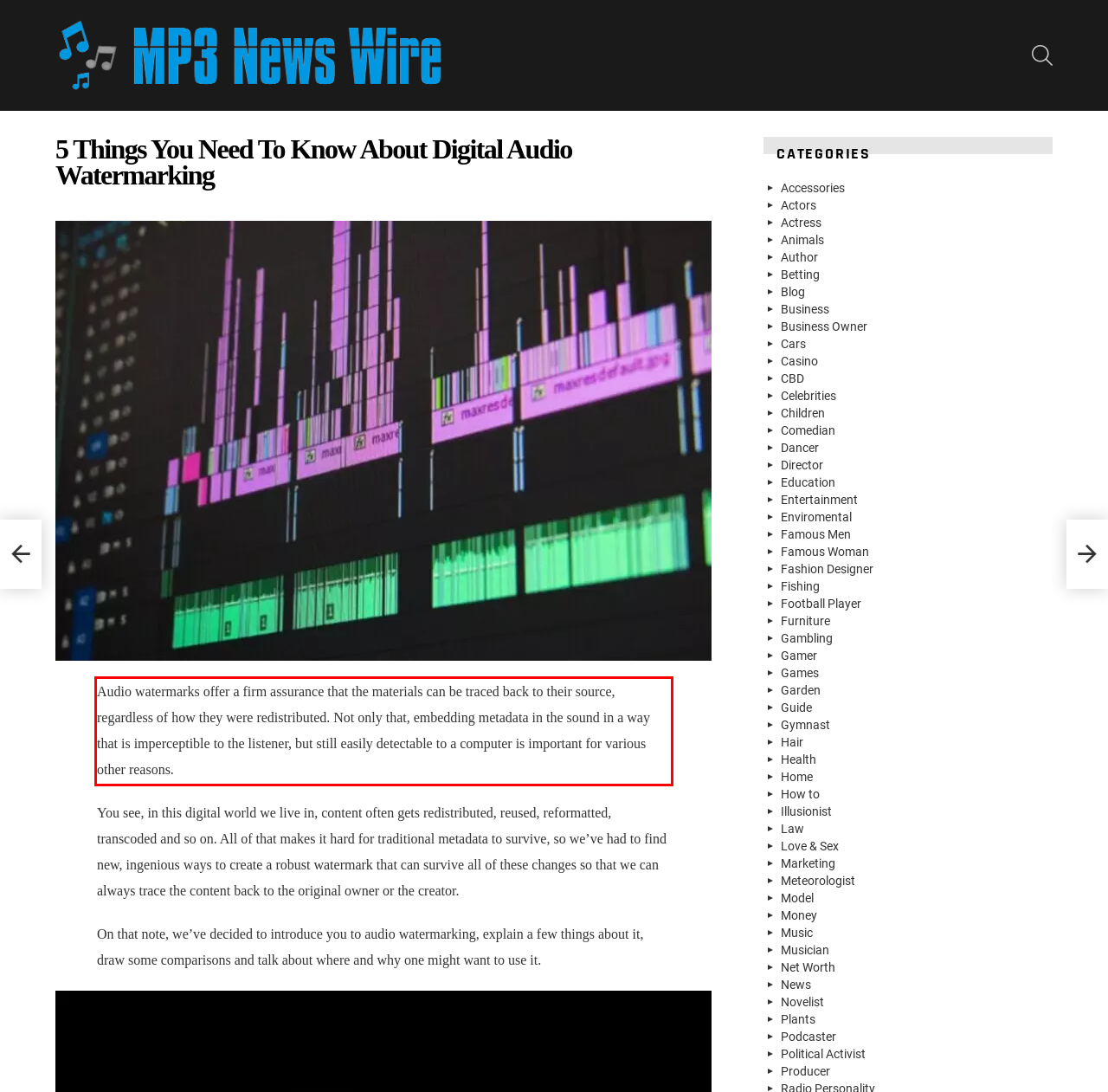Please analyze the screenshot of a webpage and extract the text content within the red bounding box using OCR.

Audio watermarks offer a firm assurance that the materials can be traced back to their source, regardless of how they were redistributed. Not only that, embedding metadata in the sound in a way that is imperceptible to the listener, but still easily detectable to a computer is important for various other reasons.